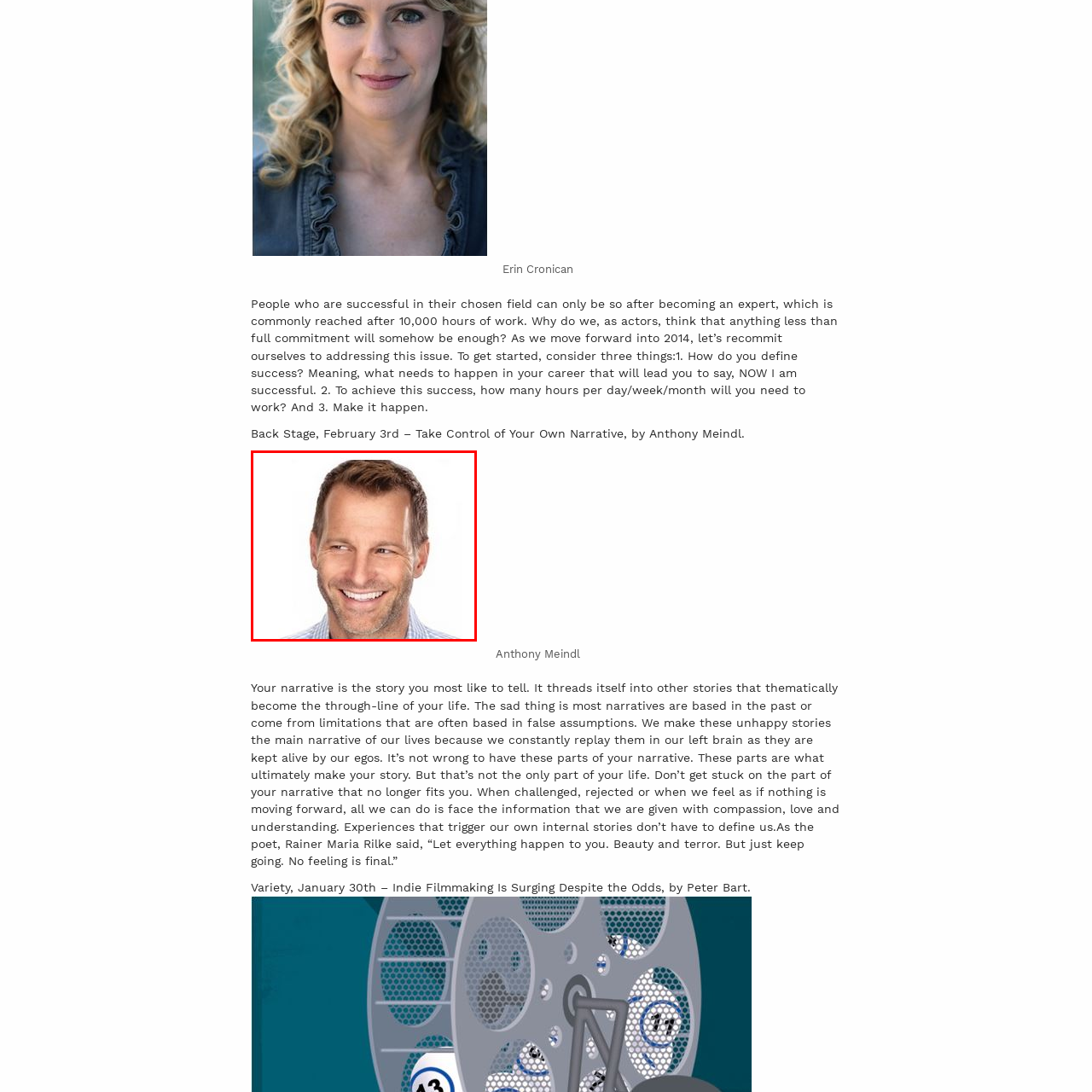Inspect the image bordered by the red bounding box and supply a comprehensive response to the upcoming question based on what you see in the image: Is the man's hair long?

The caption describes the man's hair as short and neatly styled, indicating that it is not long.